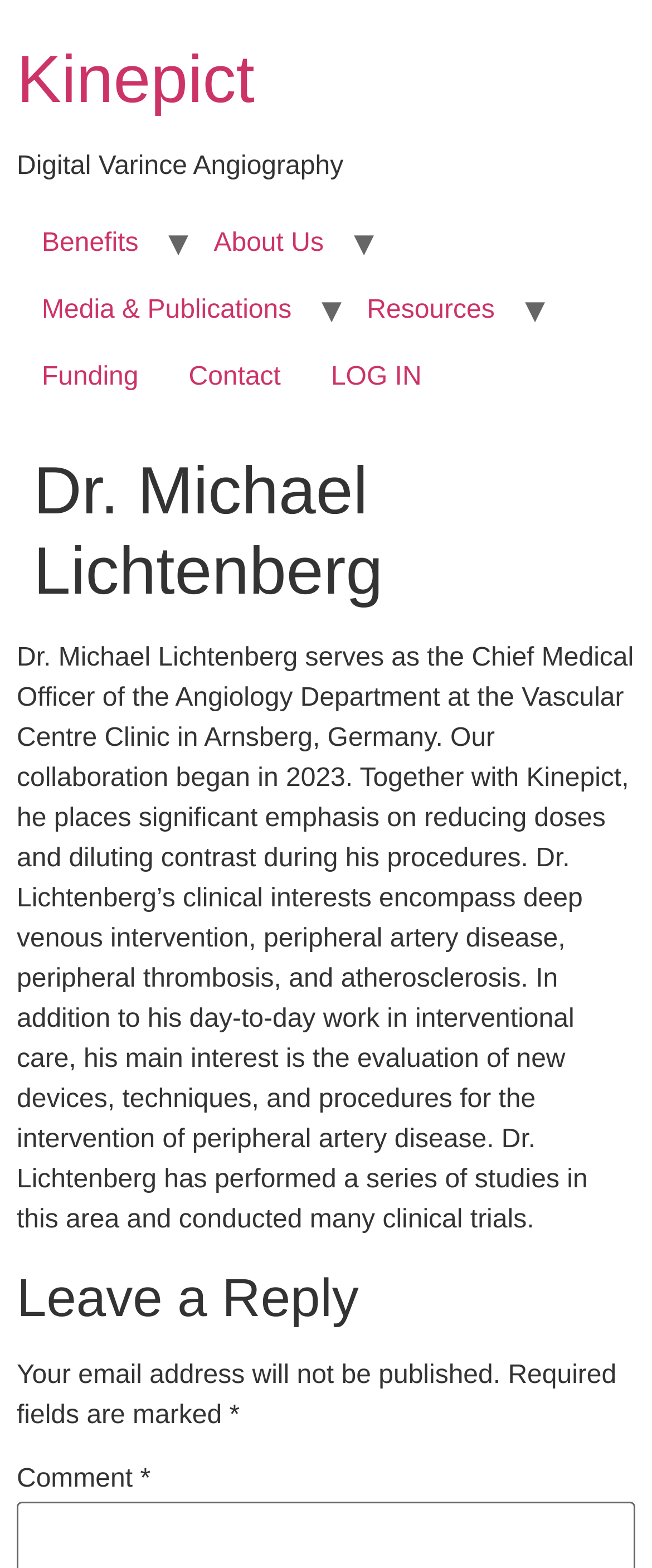Pinpoint the bounding box coordinates of the clickable element needed to complete the instruction: "Click on the 'About Us' link". The coordinates should be provided as four float numbers between 0 and 1: [left, top, right, bottom].

[0.289, 0.135, 0.535, 0.177]